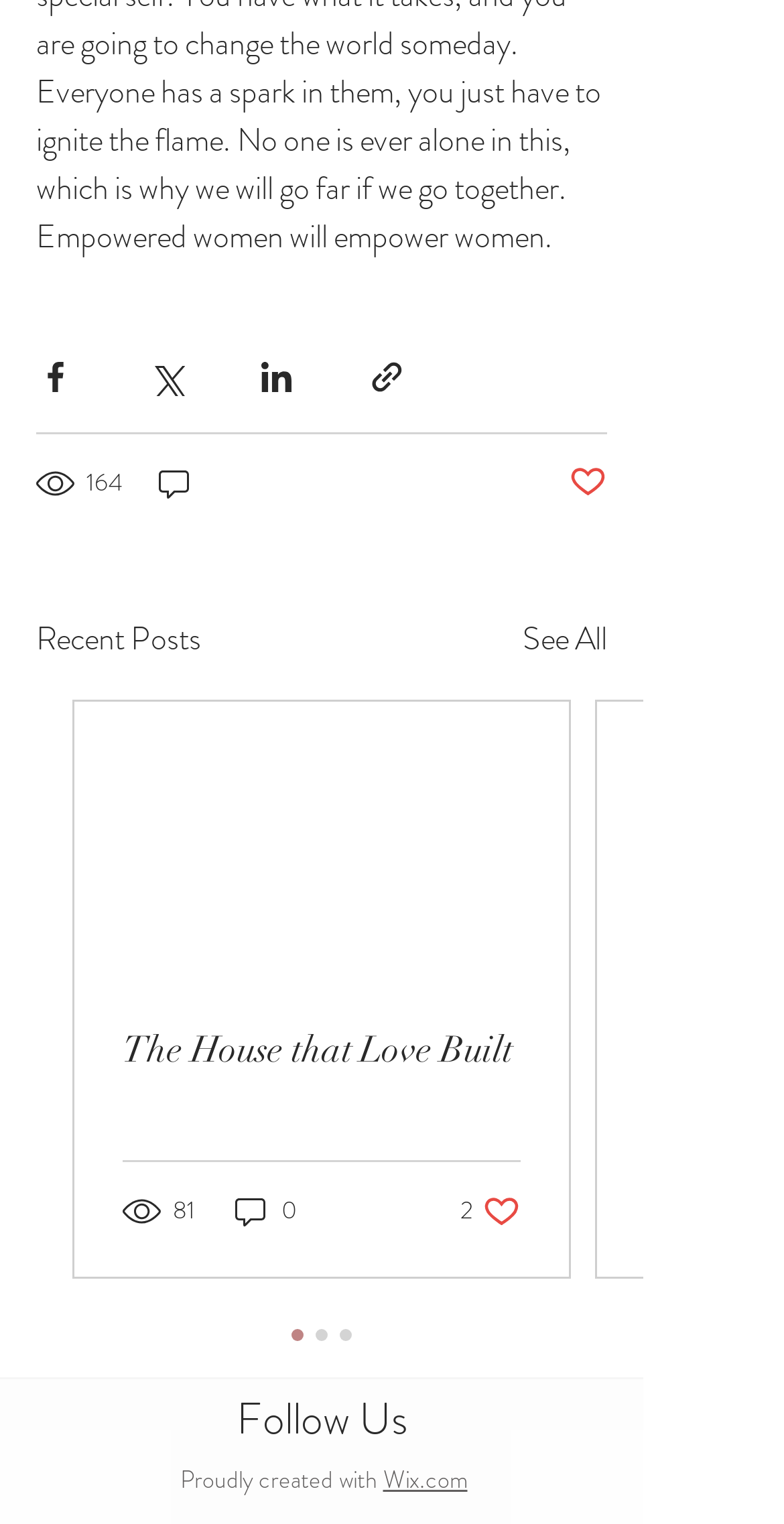Identify the bounding box coordinates of the area that should be clicked in order to complete the given instruction: "See all posts". The bounding box coordinates should be four float numbers between 0 and 1, i.e., [left, top, right, bottom].

[0.667, 0.403, 0.774, 0.435]